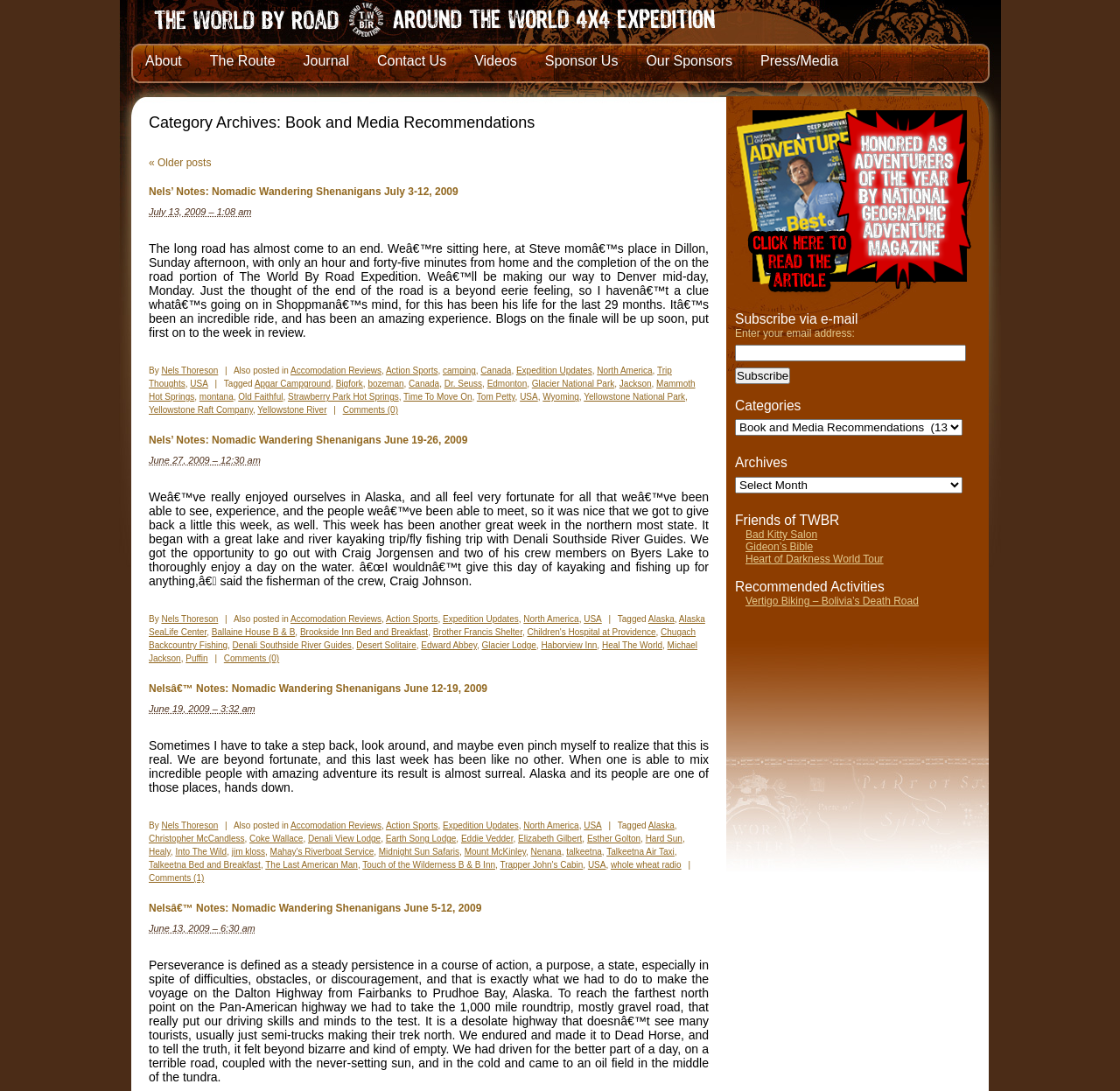Determine the bounding box coordinates of the clickable element to complete this instruction: "Read 'Nels’ Notes: Nomadic Wandering Shenanigans July 3-12, 2009' article". Provide the coordinates in the format of four float numbers between 0 and 1, [left, top, right, bottom].

[0.133, 0.17, 0.633, 0.181]